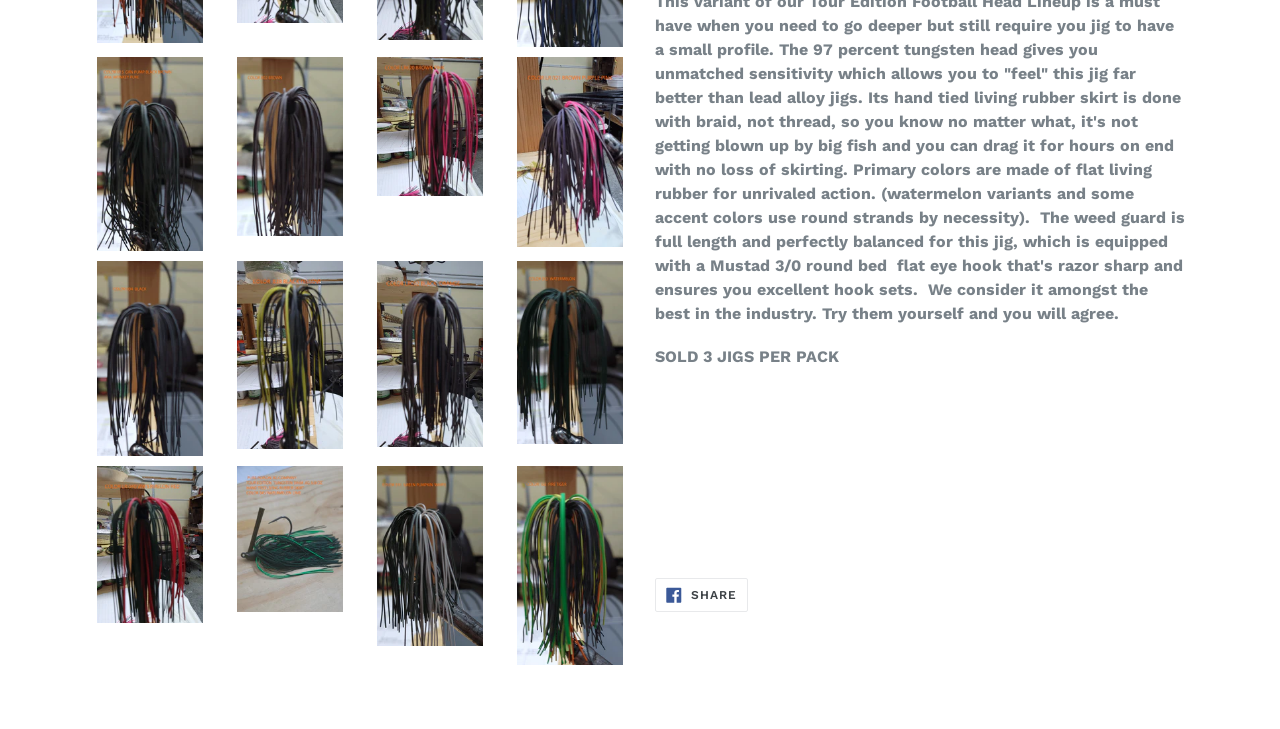Locate the bounding box coordinates of the area where you should click to accomplish the instruction: "Click the link to the previous page".

None